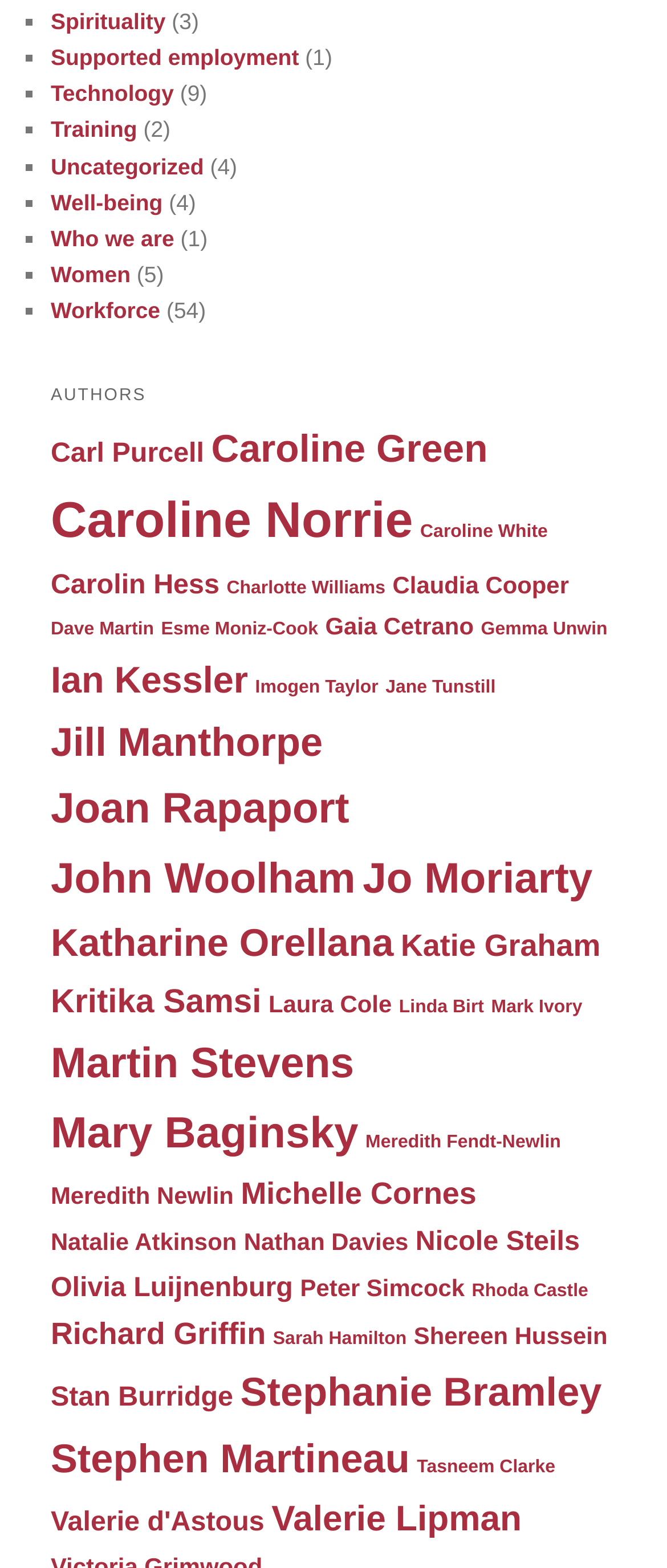Please predict the bounding box coordinates of the element's region where a click is necessary to complete the following instruction: "View policy and shipping". The coordinates should be represented by four float numbers between 0 and 1, i.e., [left, top, right, bottom].

None